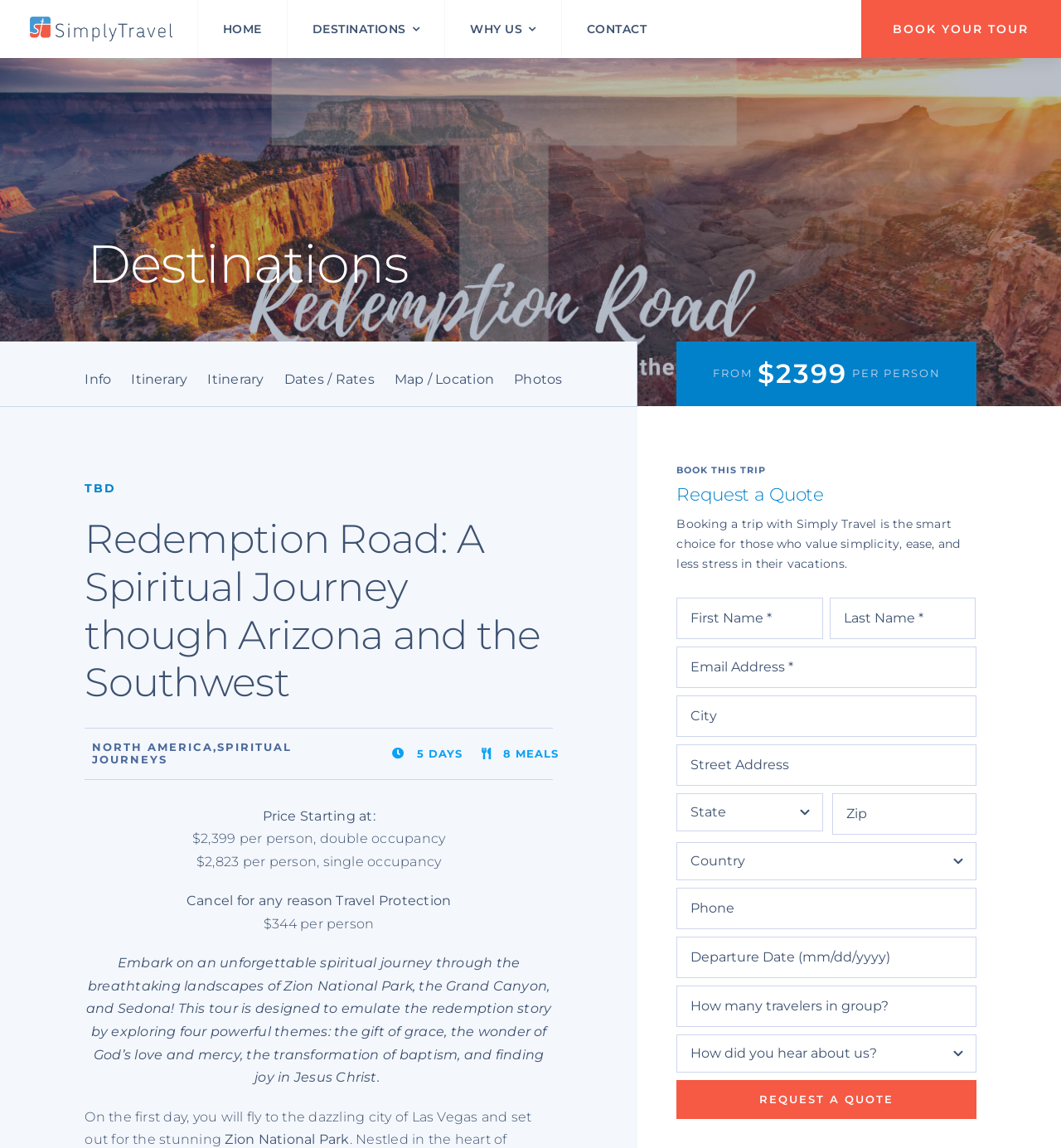Determine the bounding box coordinates for the UI element with the following description: "Facebook". The coordinates should be four float numbers between 0 and 1, represented as [left, top, right, bottom].

None